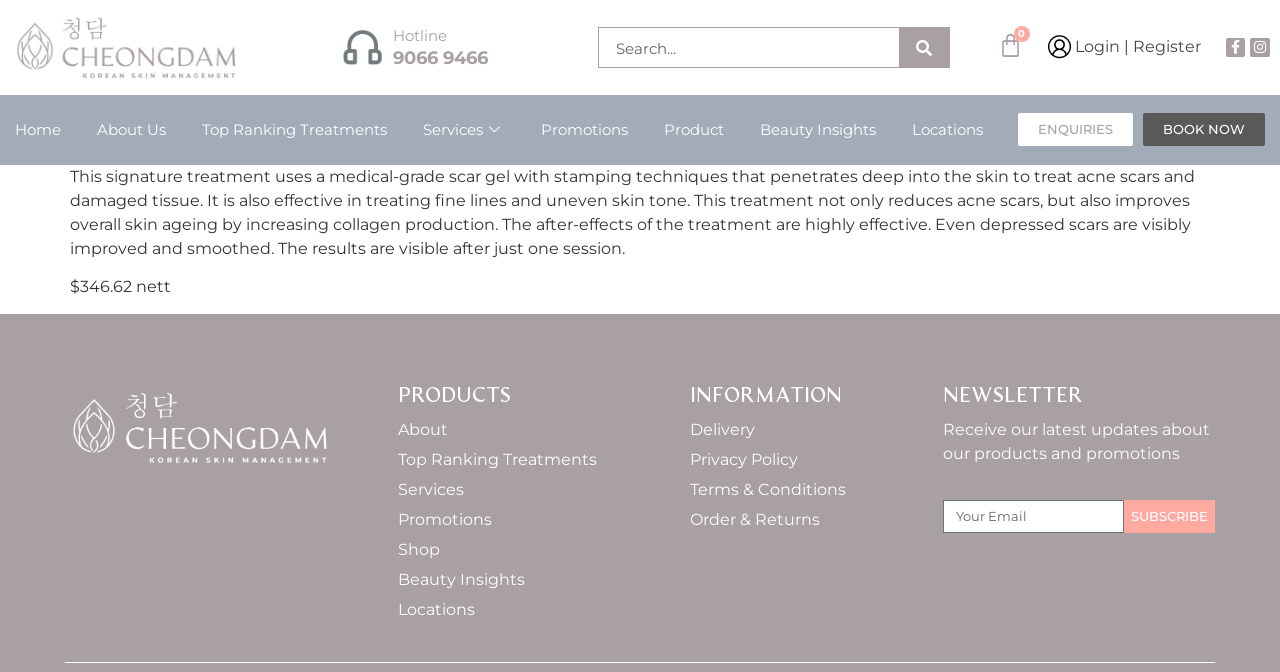Give a one-word or short phrase answer to the question: 
What is the purpose of the 'NEWSLETTER' section?

Subscribe to receive updates